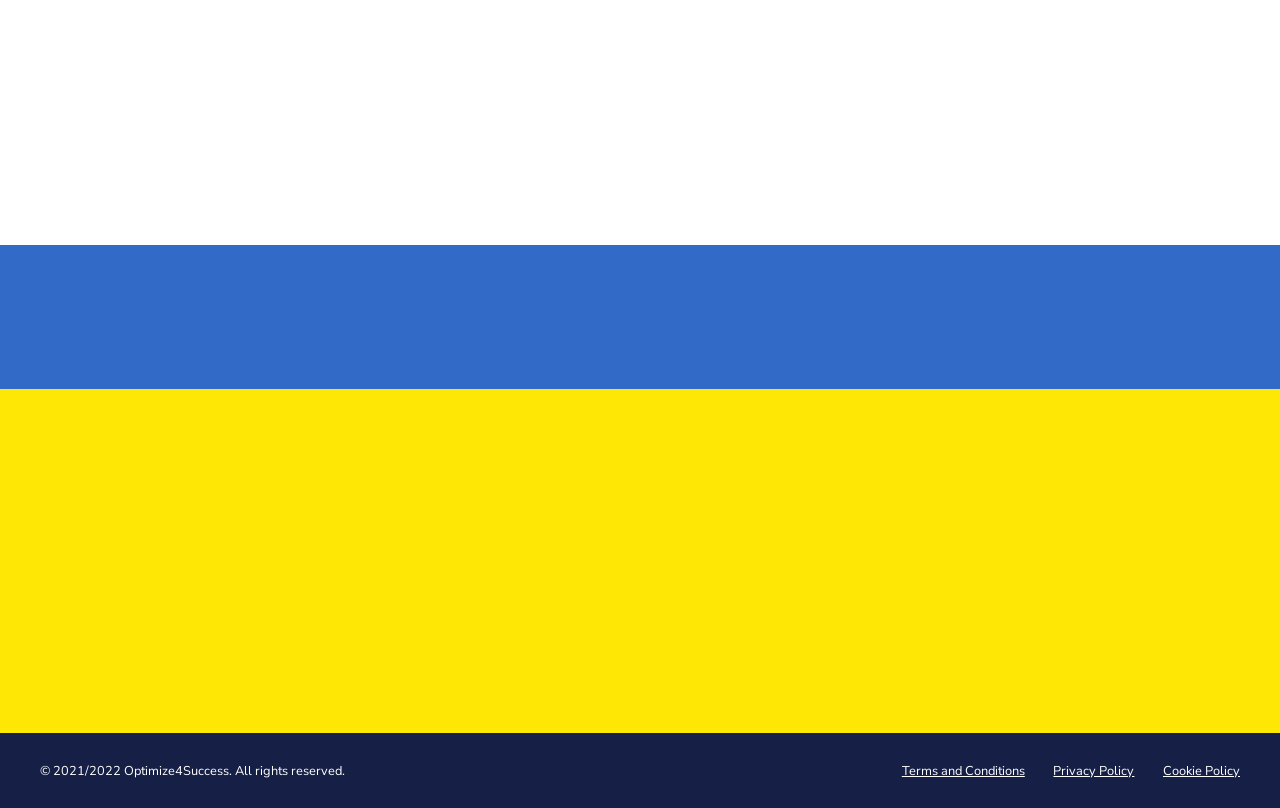Can you determine the bounding box coordinates of the area that needs to be clicked to fulfill the following instruction: "Get in Touch"?

[0.763, 0.365, 0.891, 0.432]